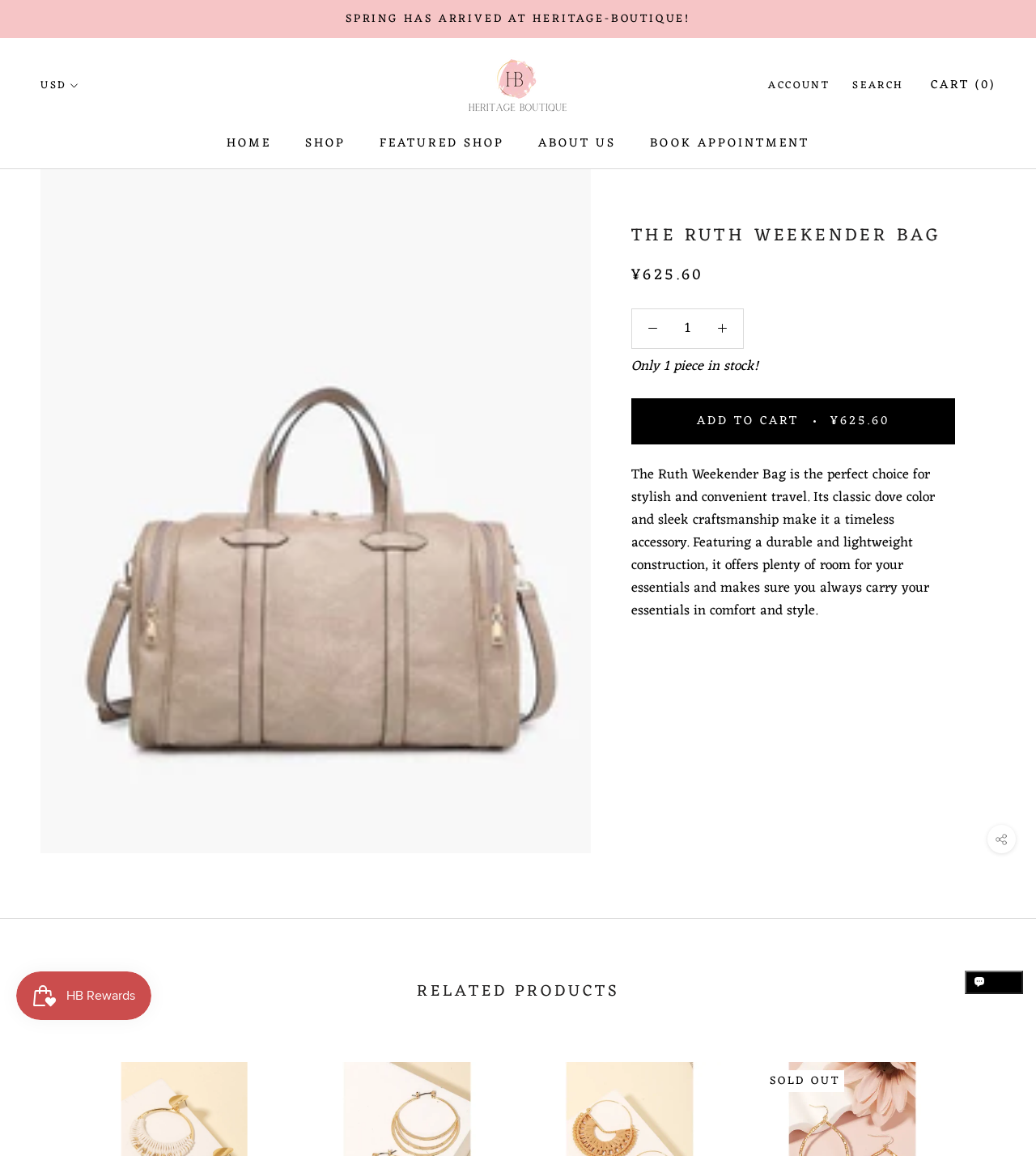Please locate the bounding box coordinates of the region I need to click to follow this instruction: "Open the chat window".

[0.932, 0.84, 0.988, 0.86]